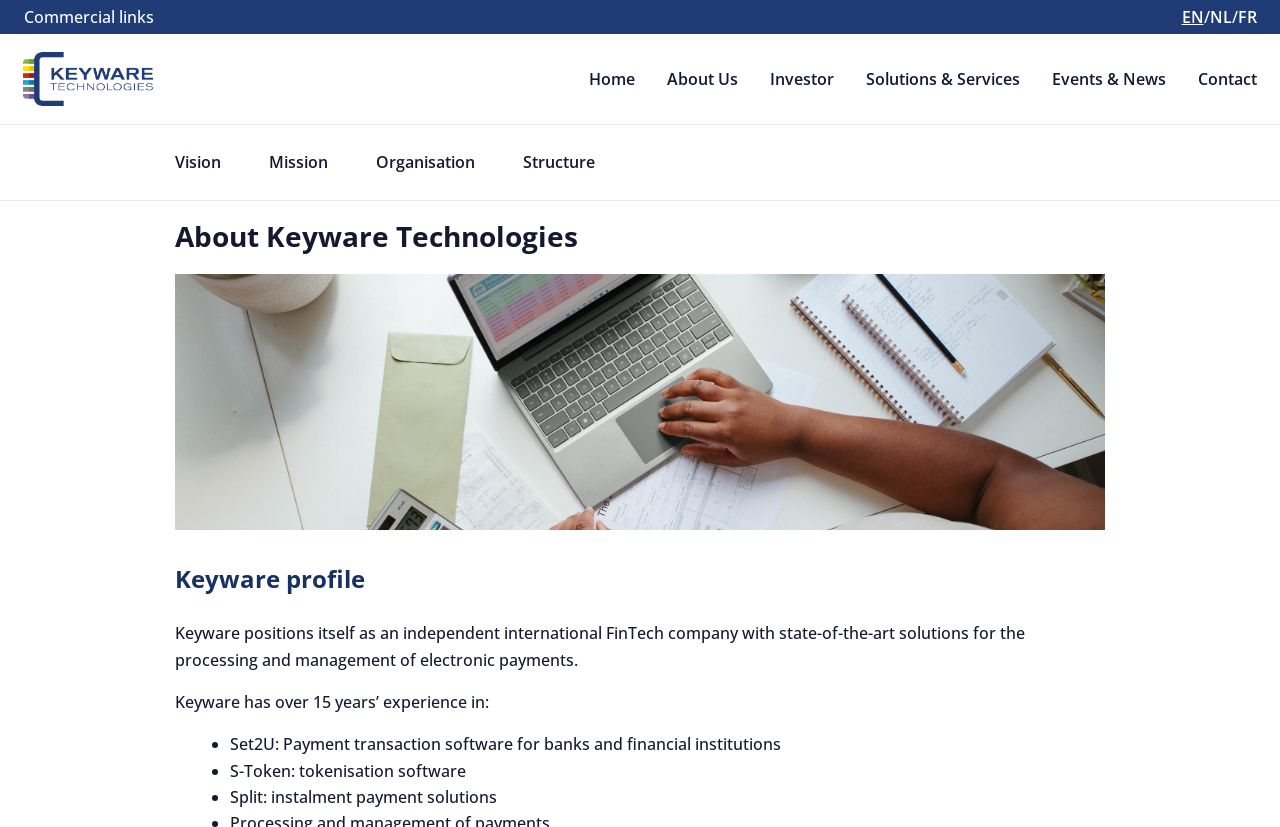How many years of experience does Keyware have?
Please respond to the question with a detailed and informative answer.

The webpage mentions that Keyware has over 15 years’ experience in certain areas, including Set2U, S-Token, and Split.